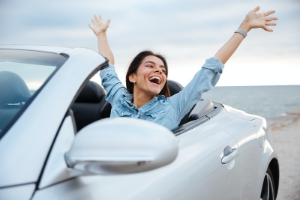Elaborate on the image by describing it in detail.

In this vibrant and uplifting image, a young woman joyfully leans out of the window of a sleek, silver convertible. Her arms are raised high in celebration, and a broad smile lights up her face, reflecting sheer happiness and freedom. The backdrop features a serene coastline, with the ocean stretching towards the horizon under a cloudy sky, hinting at a leisurely day spent driving along scenic routes. Dressed in a casual denim jacket, she embodies a sense of adventure and spontaneity, making this moment a perfect representation of the joy that comes with open-road experiences.